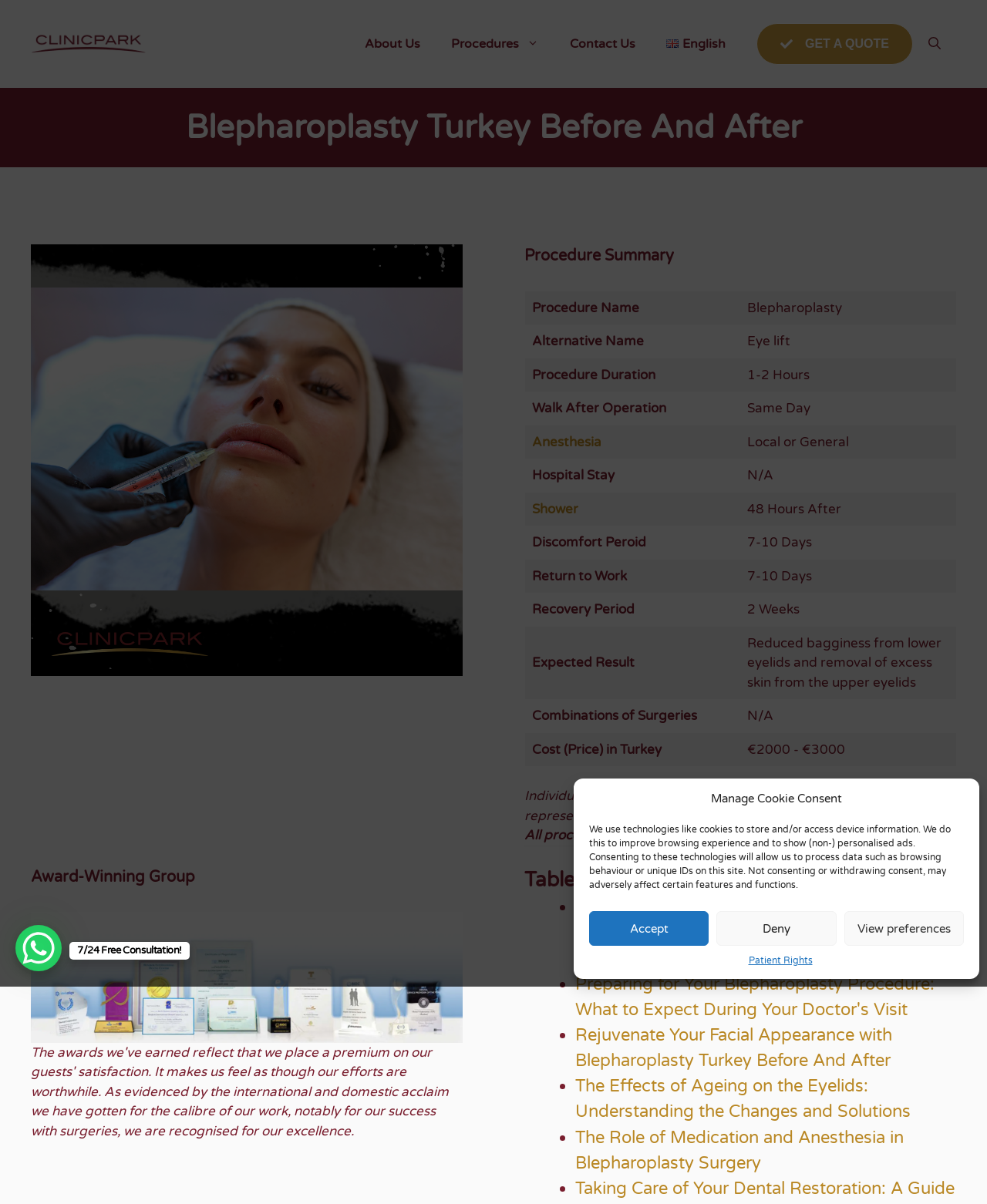Please specify the bounding box coordinates of the element that should be clicked to execute the given instruction: 'Click the 'GET A QUOTE' link'. Ensure the coordinates are four float numbers between 0 and 1, expressed as [left, top, right, bottom].

[0.766, 0.019, 0.925, 0.054]